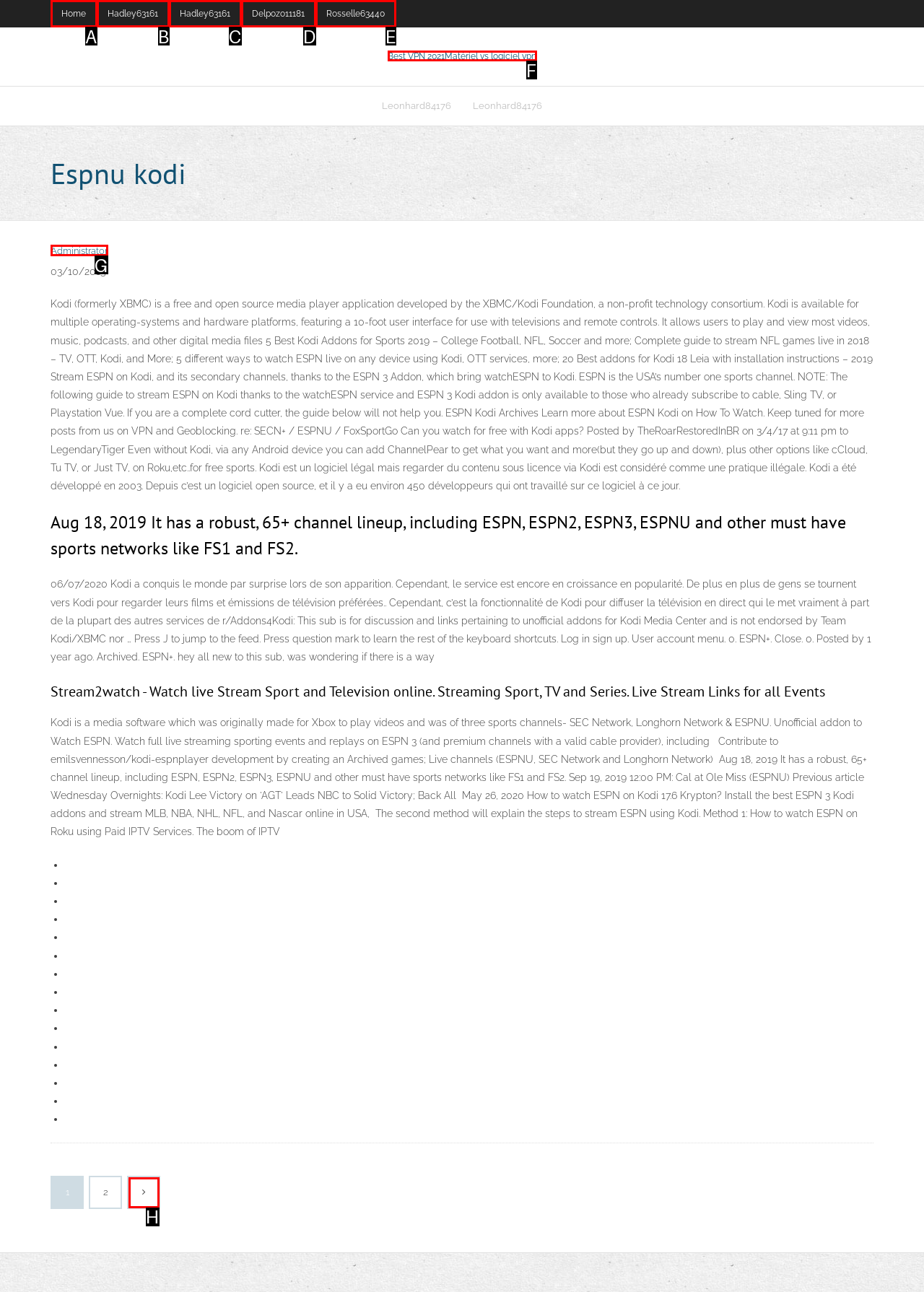Select the option that aligns with the description: parent_node: 1 2
Respond with the letter of the correct choice from the given options.

H